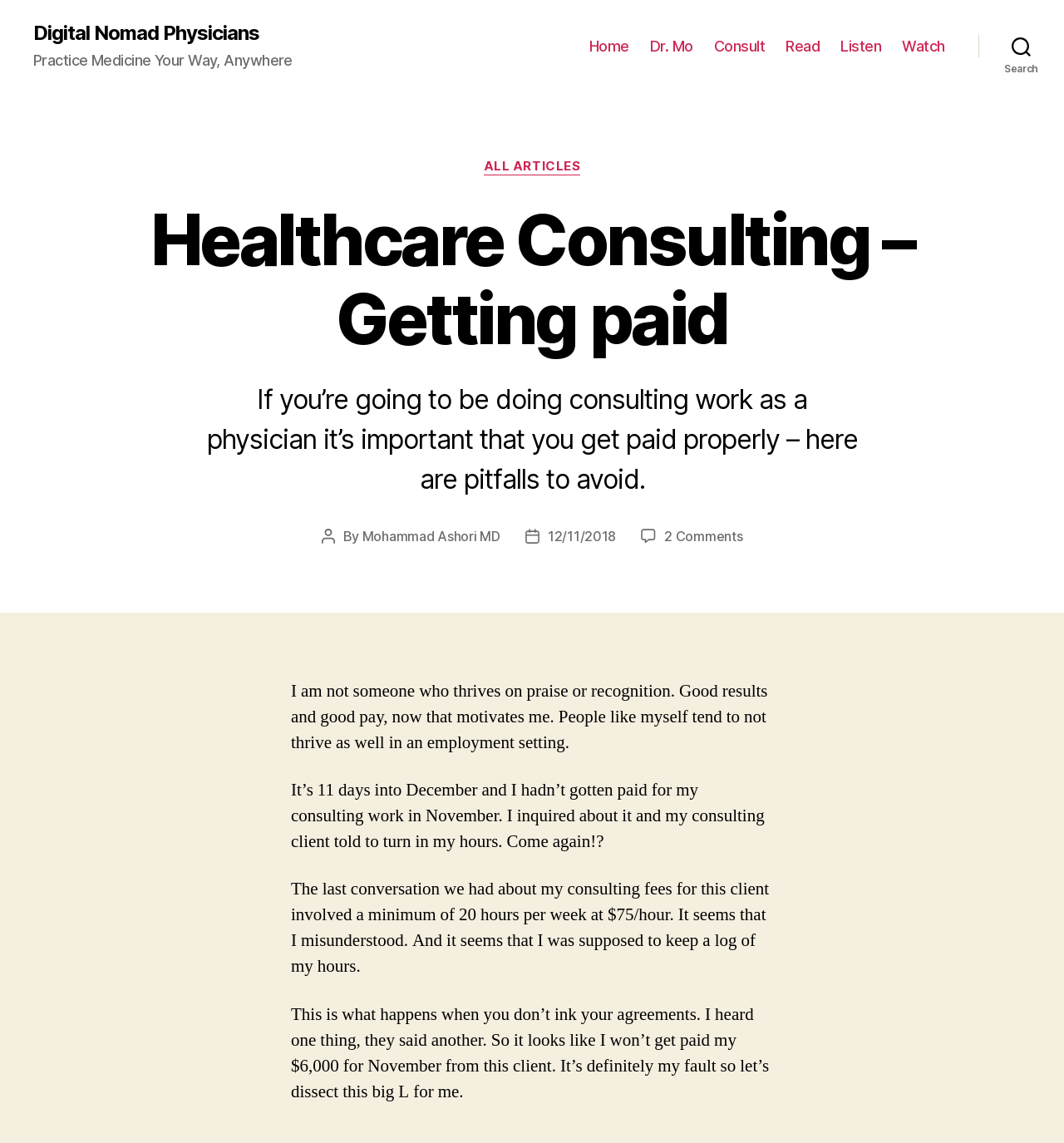Can you identify and provide the main heading of the webpage?

Healthcare Consulting – Getting paid